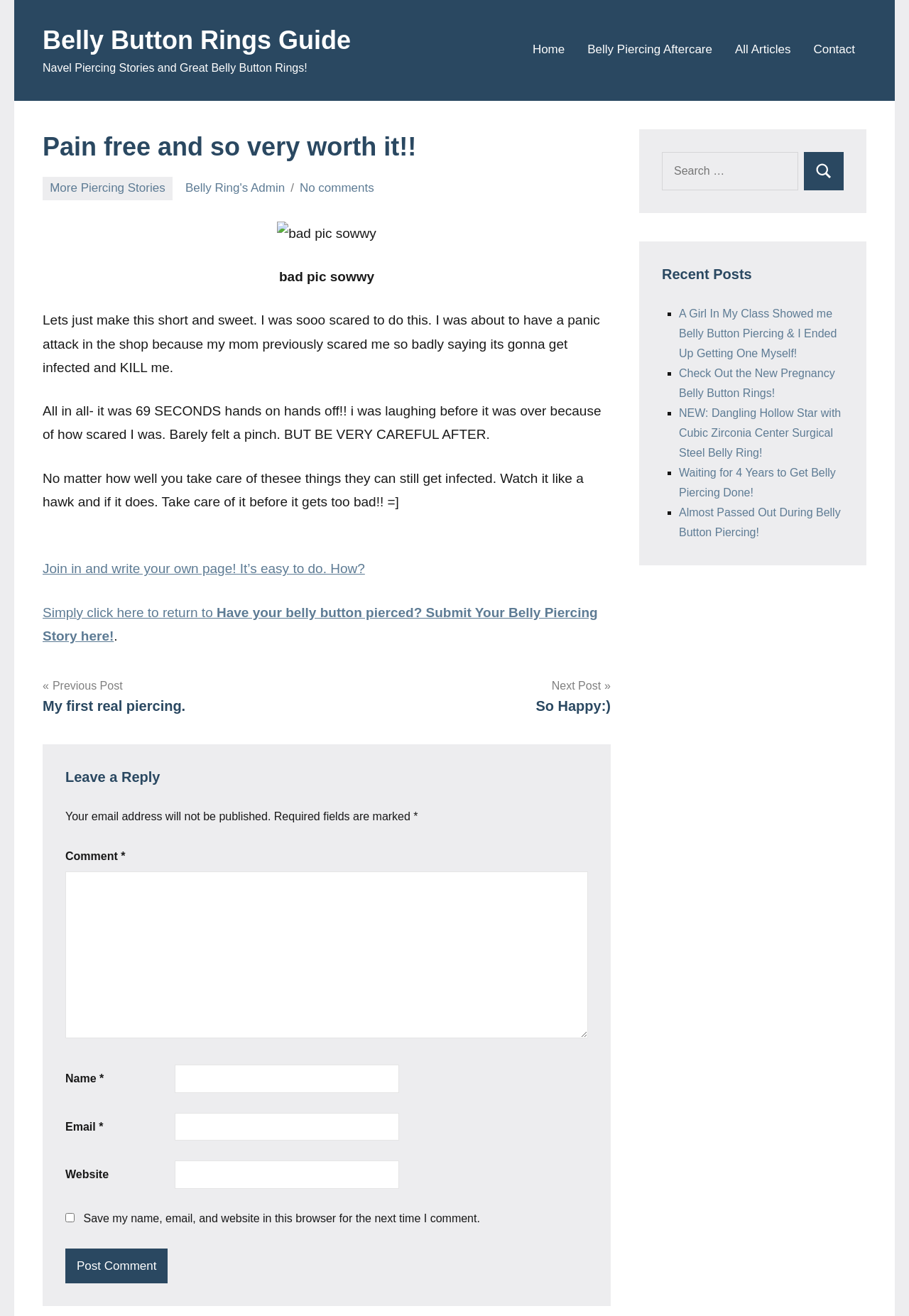What is the author of the article?
Look at the webpage screenshot and answer the question with a detailed explanation.

The author of the article can be found in the link element with the text 'Belly Ring's Admin' which is located below the article title.